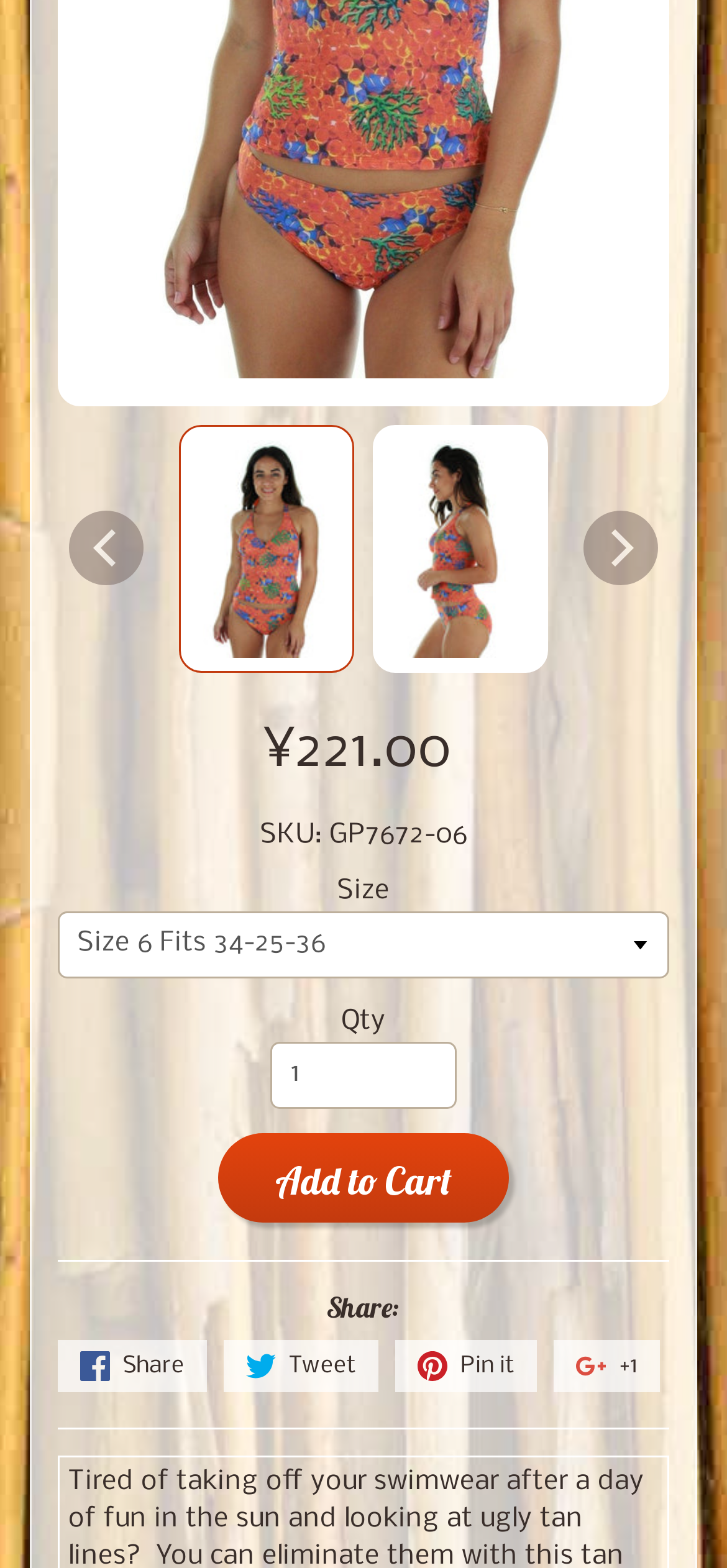Identify the bounding box coordinates of the clickable region required to complete the instruction: "Change quantity". The coordinates should be given as four float numbers within the range of 0 and 1, i.e., [left, top, right, bottom].

[0.372, 0.665, 0.628, 0.707]